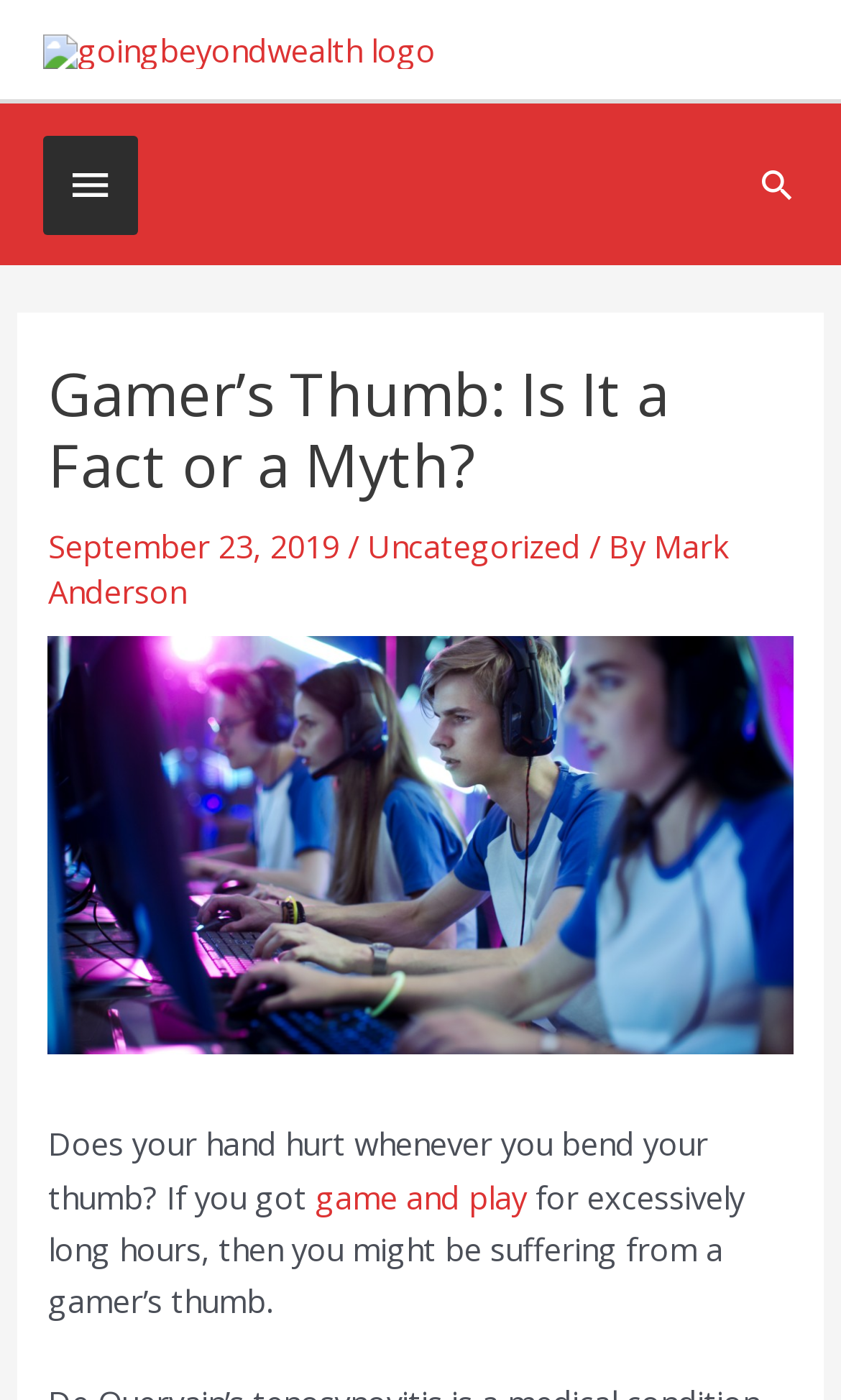What is the primary heading on this webpage?

Gamer’s Thumb: Is It a Fact or a Myth?